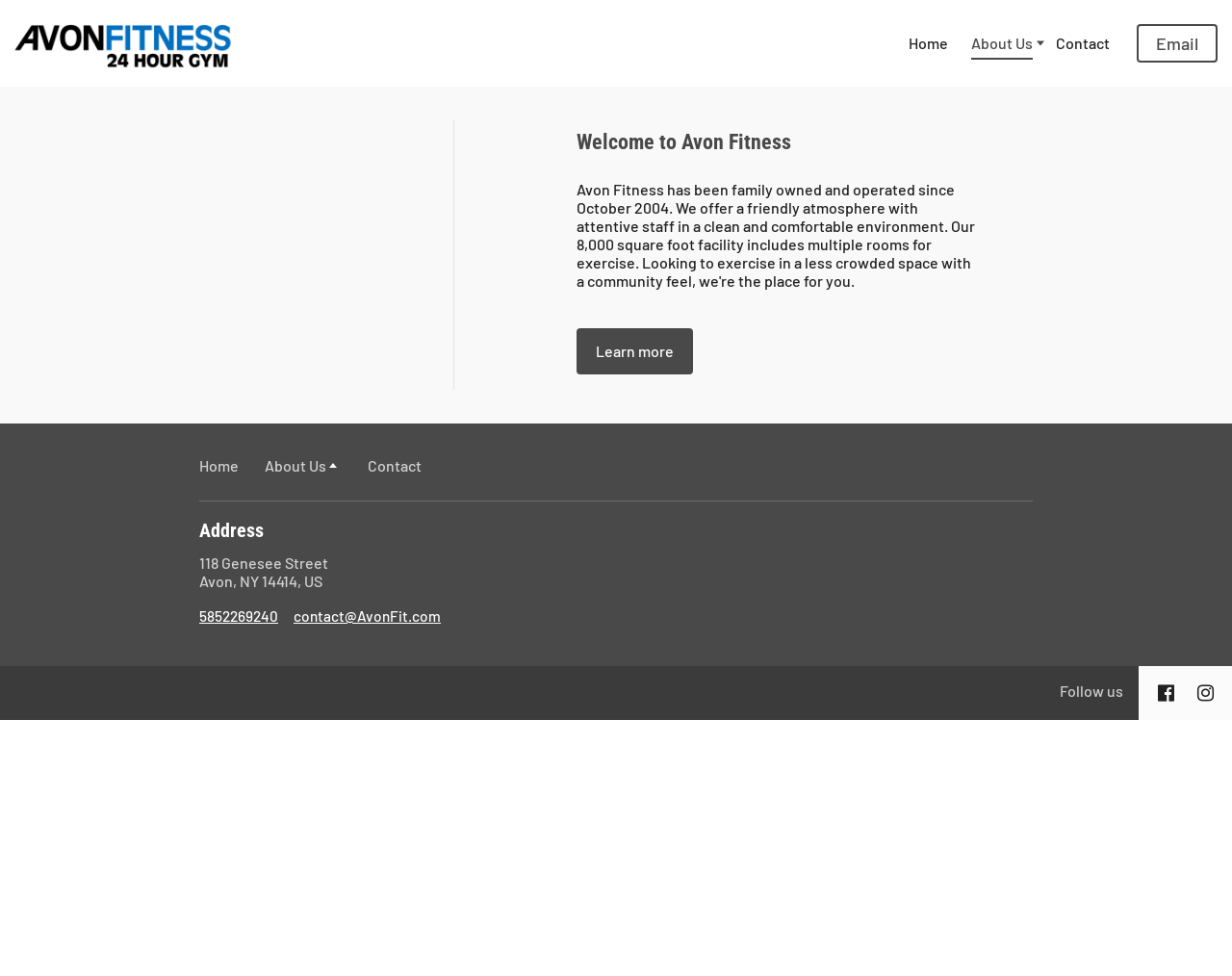How many square feet is the facility?
Look at the screenshot and respond with a single word or phrase.

8,000